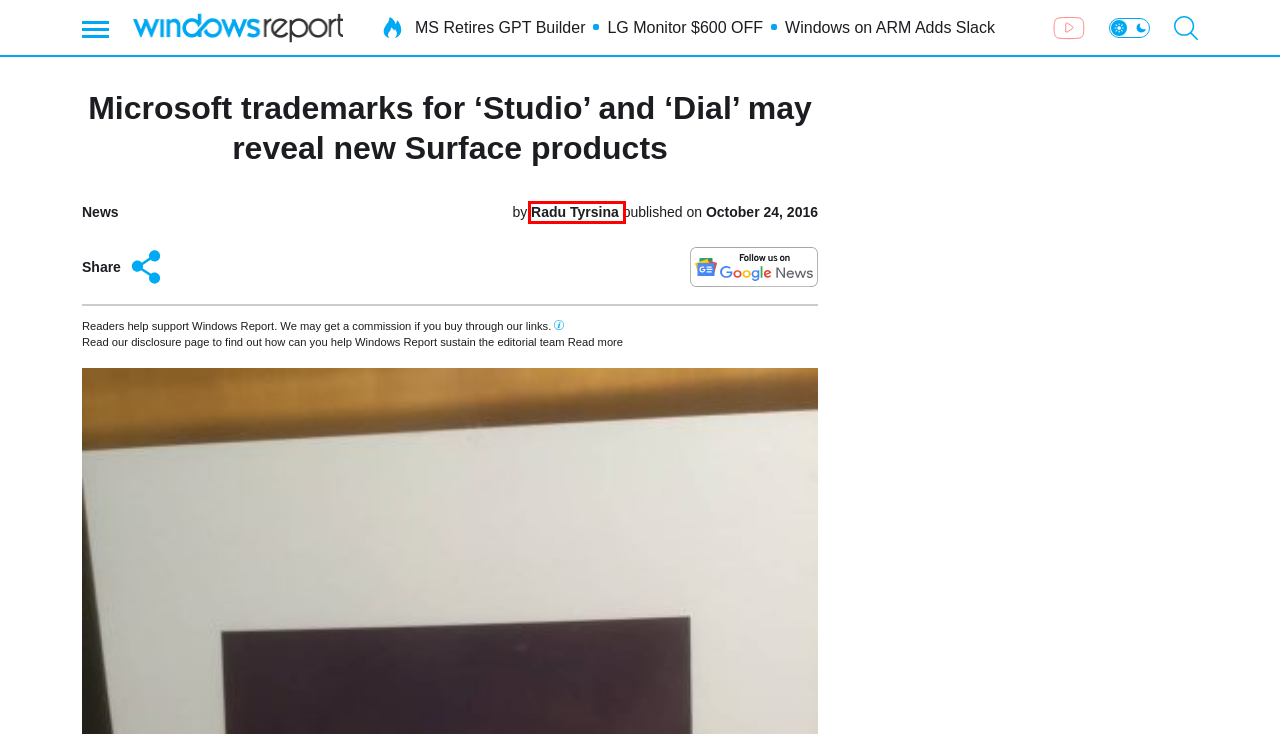You are given a screenshot of a webpage with a red bounding box around an element. Choose the most fitting webpage description for the page that appears after clicking the element within the red bounding box. Here are the candidates:
A. LG UltraGear, an amazing 45-inch monitor, is now more affordable than ever
B. Editorial disclosure
C. Errors •
D. Windows Report - Your go-to source for PC tutorials
E. Finally, the secret ingredient that completes the usefulness of Copilot+ PCs is here
F. Radu Tyrsina - Founder & Editor-in-Chief at WindowsReport
G. It took Microsoft 6 months to end Copilot GPT Builder
H. News •

F